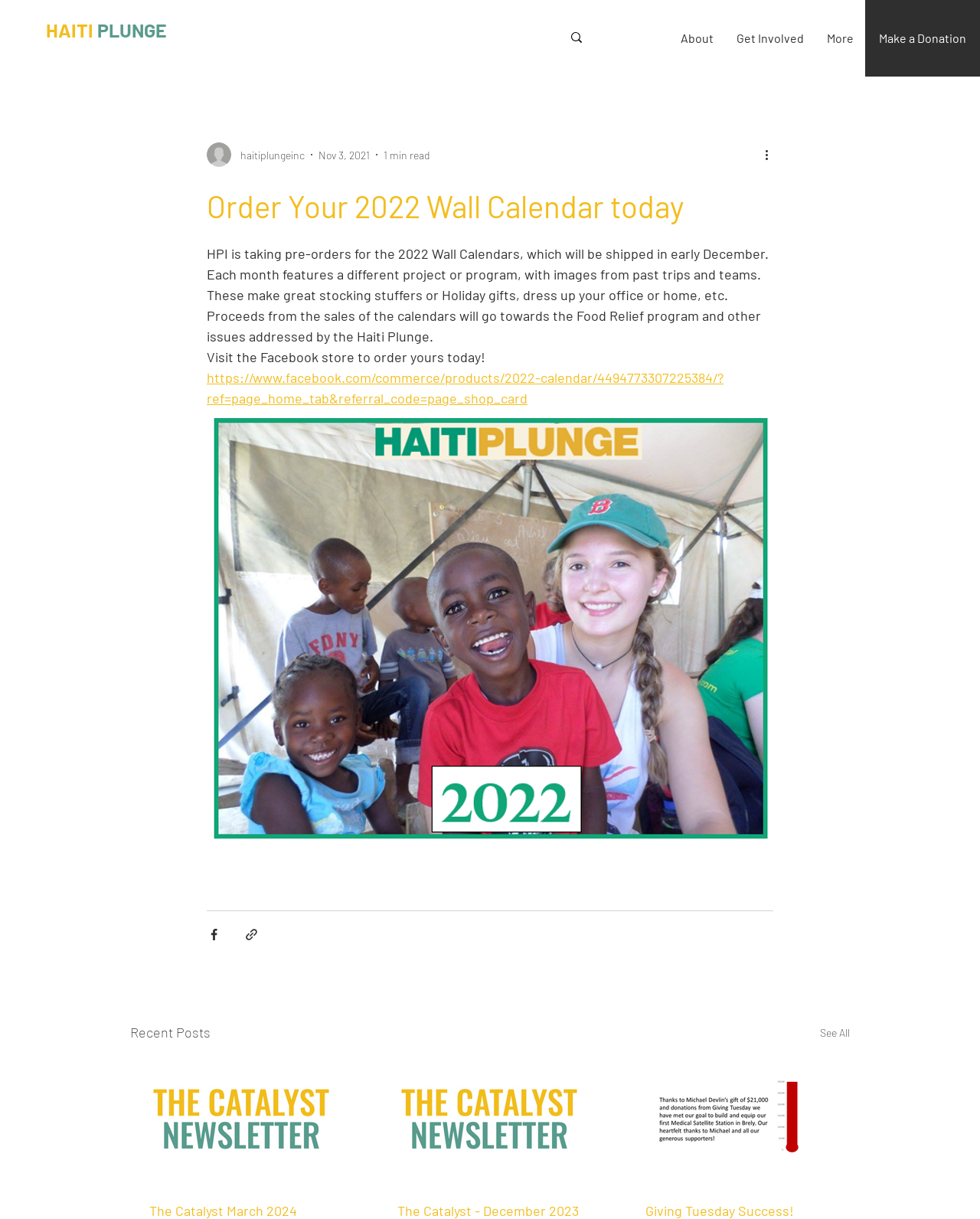Respond with a single word or phrase:
Where can I order the 2022 Wall Calendar?

Facebook store